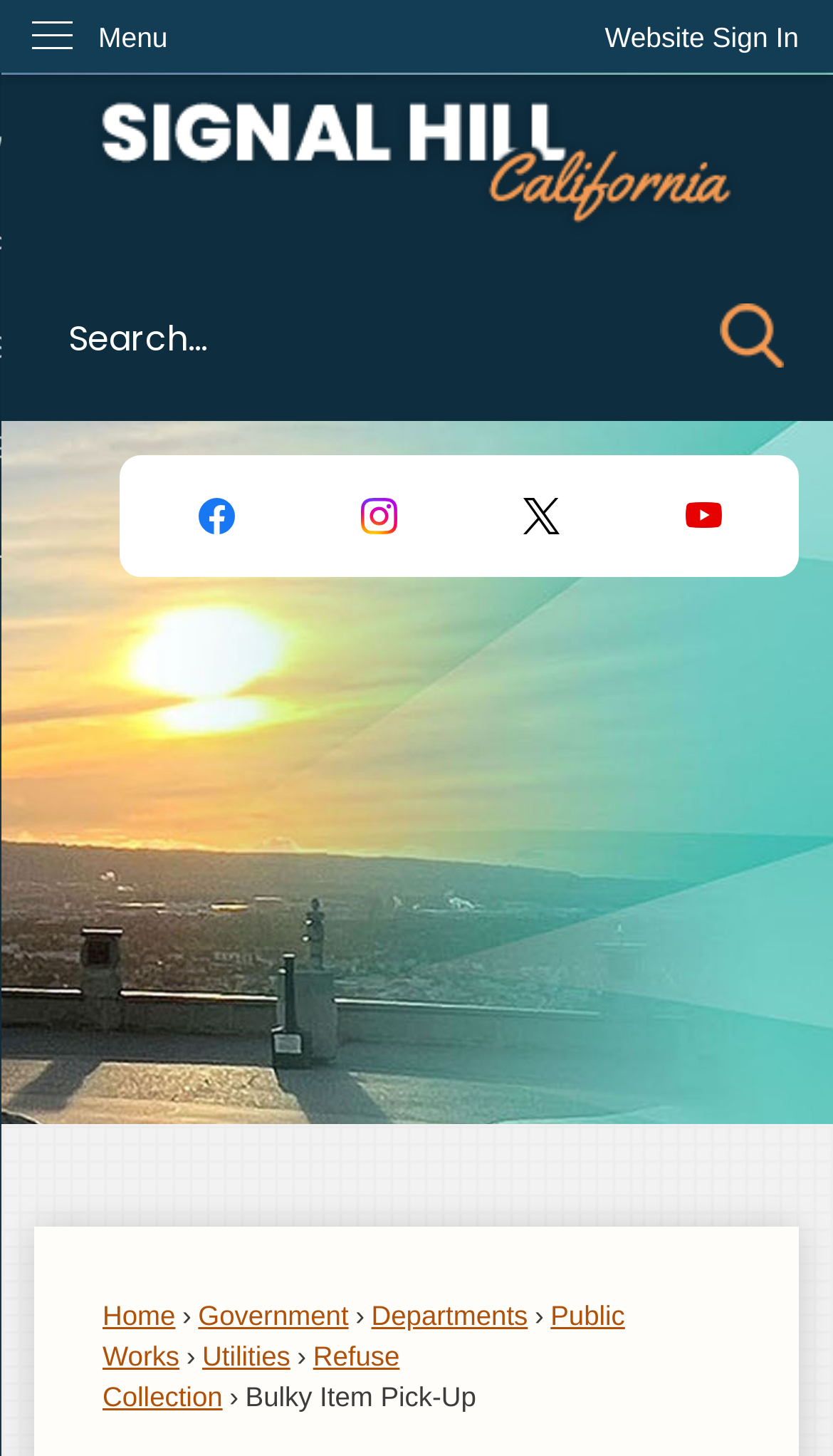Provide a brief response to the question using a single word or phrase: 
What type of item can be picked up?

Bulky item